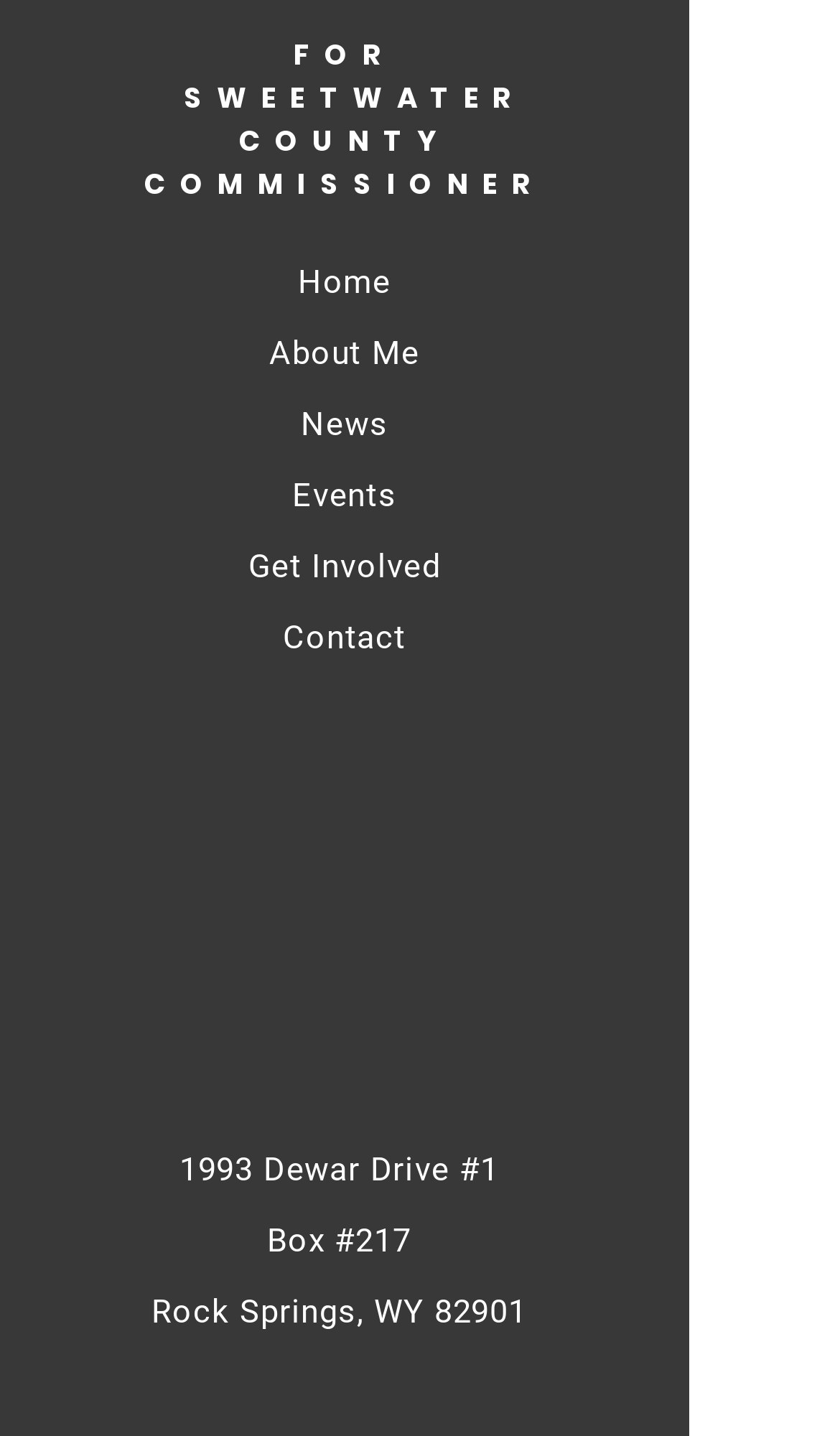Answer the question with a brief word or phrase:
What is the image at the top of the webpage?

NRA benefactor logo